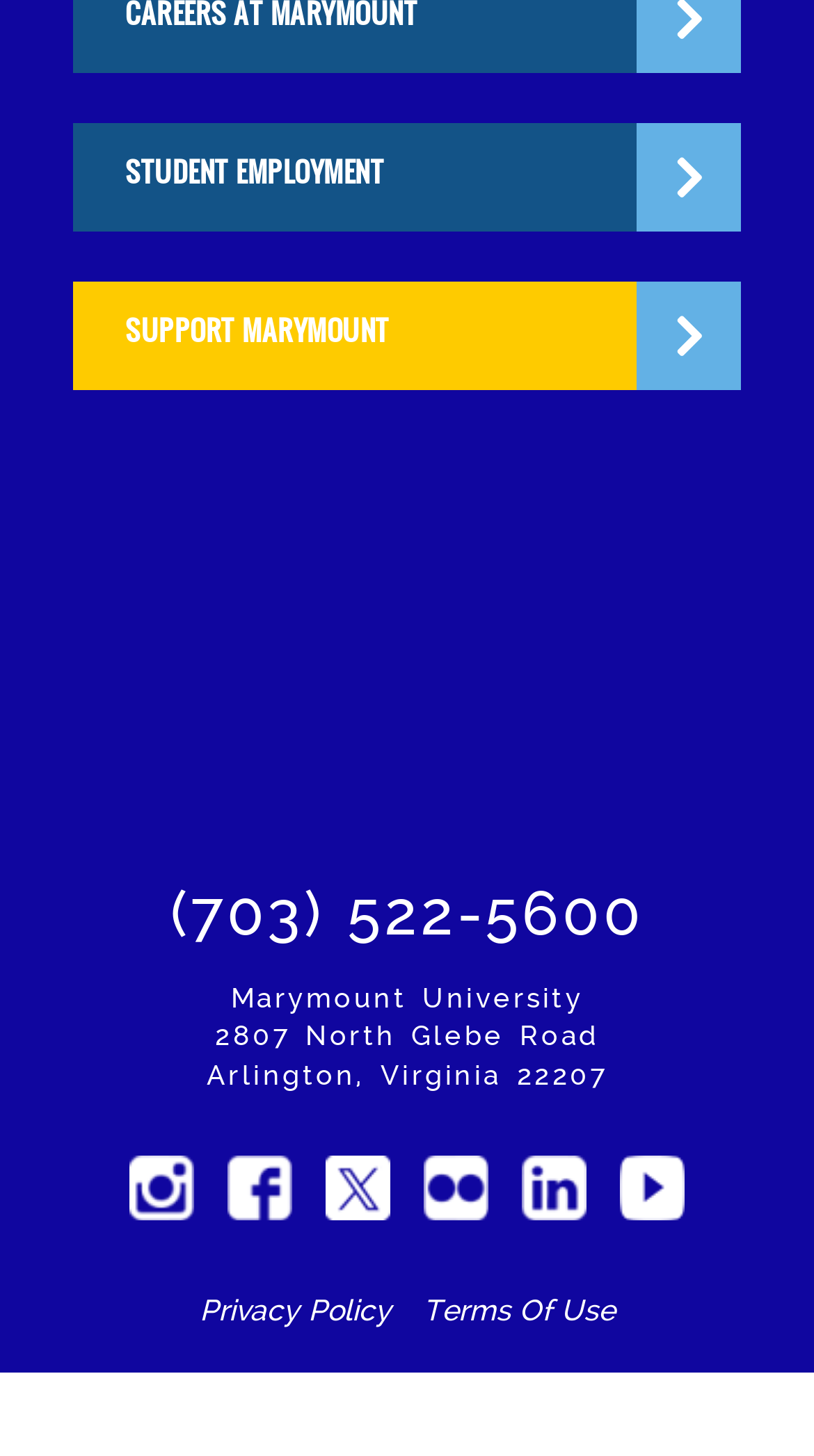For the given element description title="flickr", determine the bounding box coordinates of the UI element. The coordinates should follow the format (top-left x, top-left y, bottom-right x, bottom-right y) and be within the range of 0 to 1.

[0.521, 0.793, 0.6, 0.838]